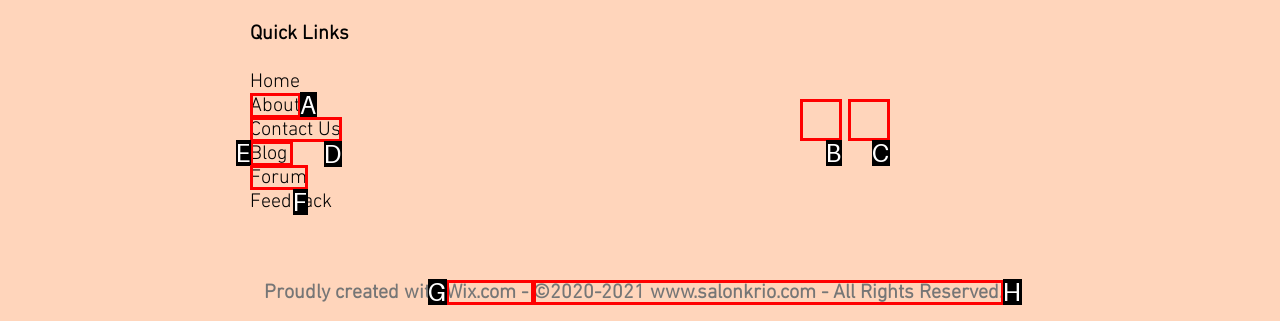Match the element description: Contact Us to the correct HTML element. Answer with the letter of the selected option.

D